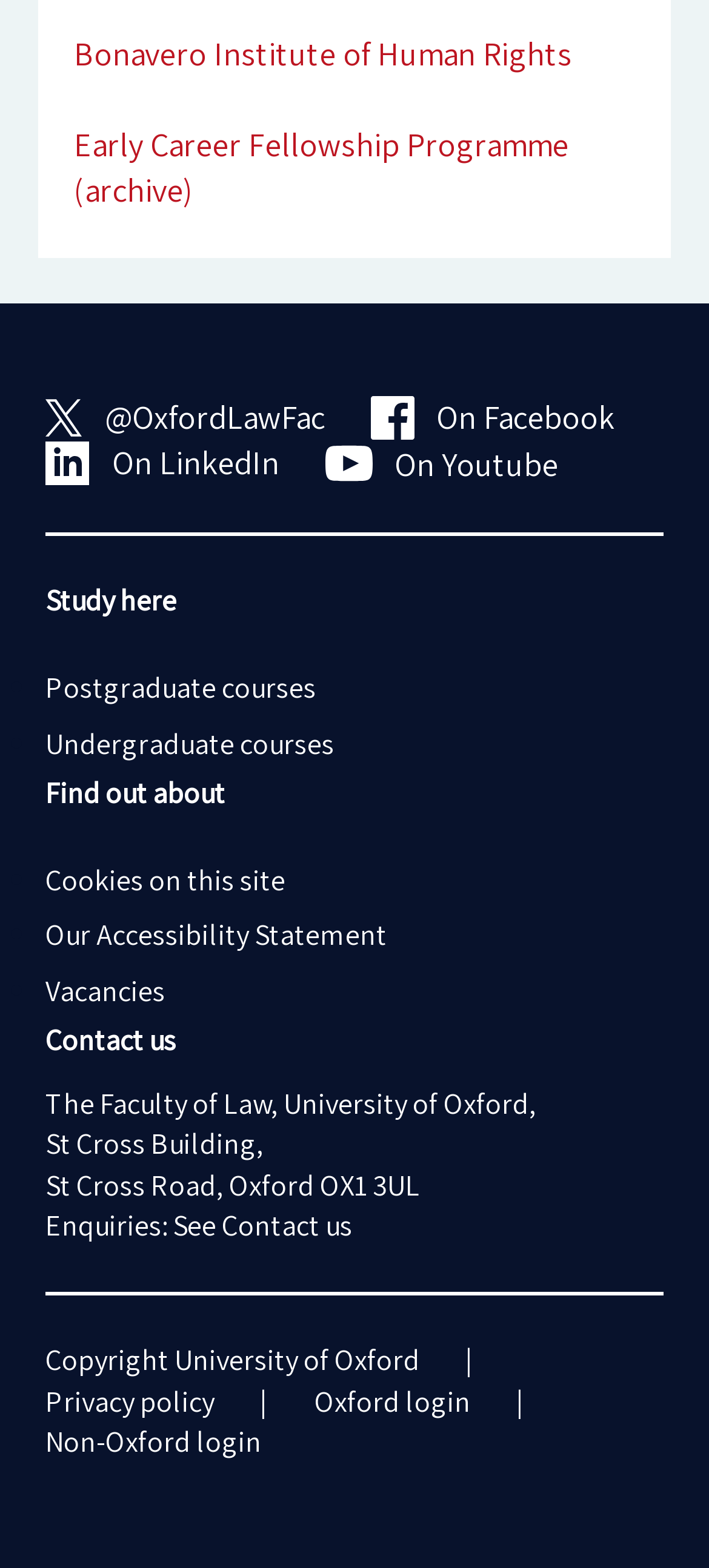What social media platforms are available?
Look at the screenshot and respond with a single word or phrase.

Facebook, LinkedIn, Youtube